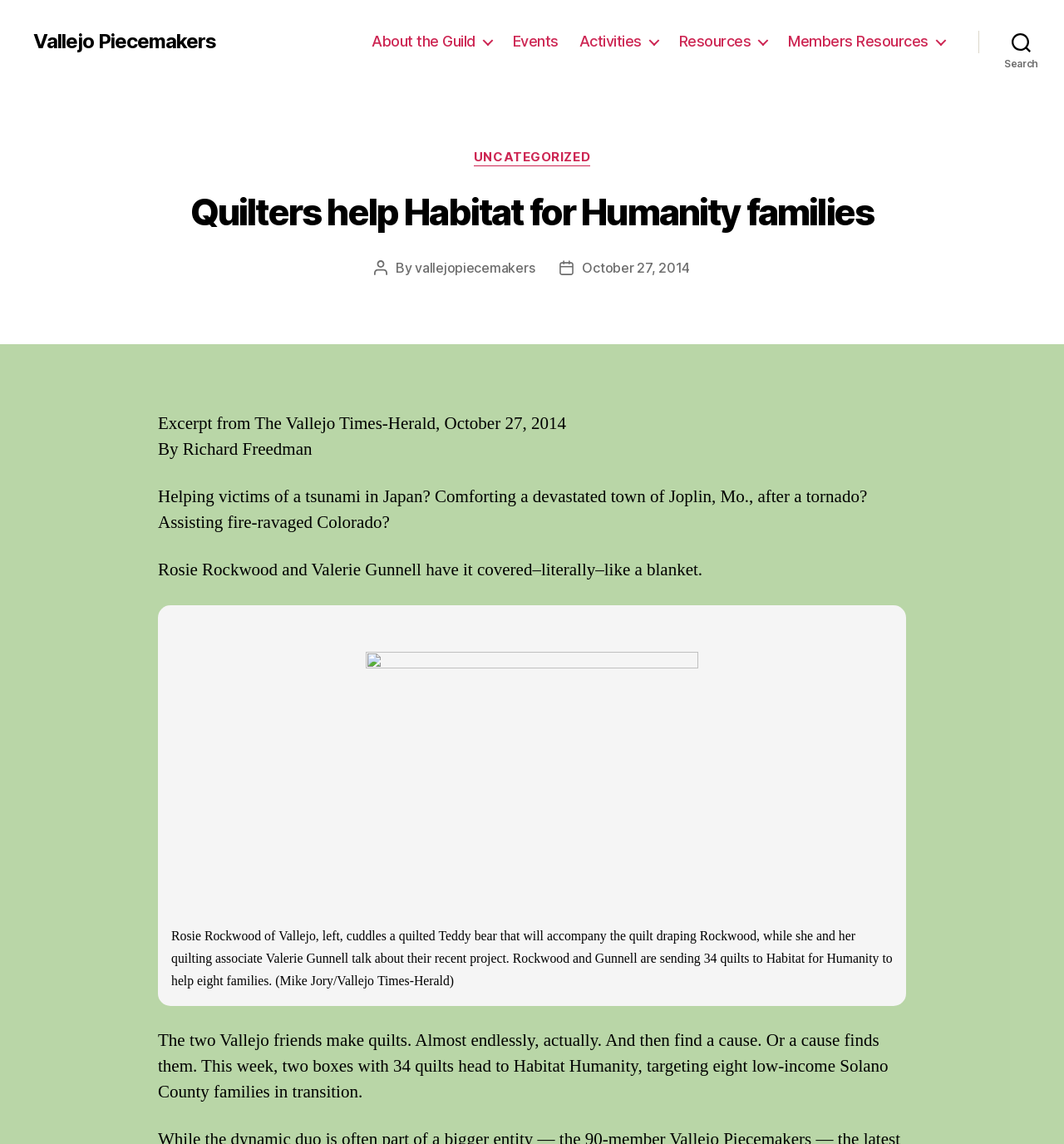Elaborate on the webpage's design and content in a detailed caption.

The webpage is about the Vallejo Piecemakers, a group of quilters who help Habitat for Humanity families. At the top left, there is a link to the Vallejo Piecemakers' website. Below it, a horizontal navigation menu spans across the page, containing links to various sections such as "About the Guild", "Events", "Activities", "Resources", and "Members Resources". 

On the top right, there is a search button. When expanded, it reveals a header section with a categories dropdown menu and a search bar. Below the search button, there is a heading that reads "Quilters help Habitat for Humanity families". 

Underneath the heading, there is a section with information about the post author, post date, and a brief excerpt from an article. The excerpt is from The Vallejo Times-Herald, dated October 27, 2014, and is written by Richard Freedman. The article discusses how two quilters, Rosie Rockwood and Valerie Gunnell, are helping Habitat for Humanity by making quilts for eight low-income Solano County families in transition. 

There are several paragraphs of text that describe the quilters' project, including a quote from the article. Below the text, there is an image description of a photo showing Rosie Rockwood and Valerie Gunnell with a quilted Teddy bear, accompanied by a caption that explains the context of the photo.